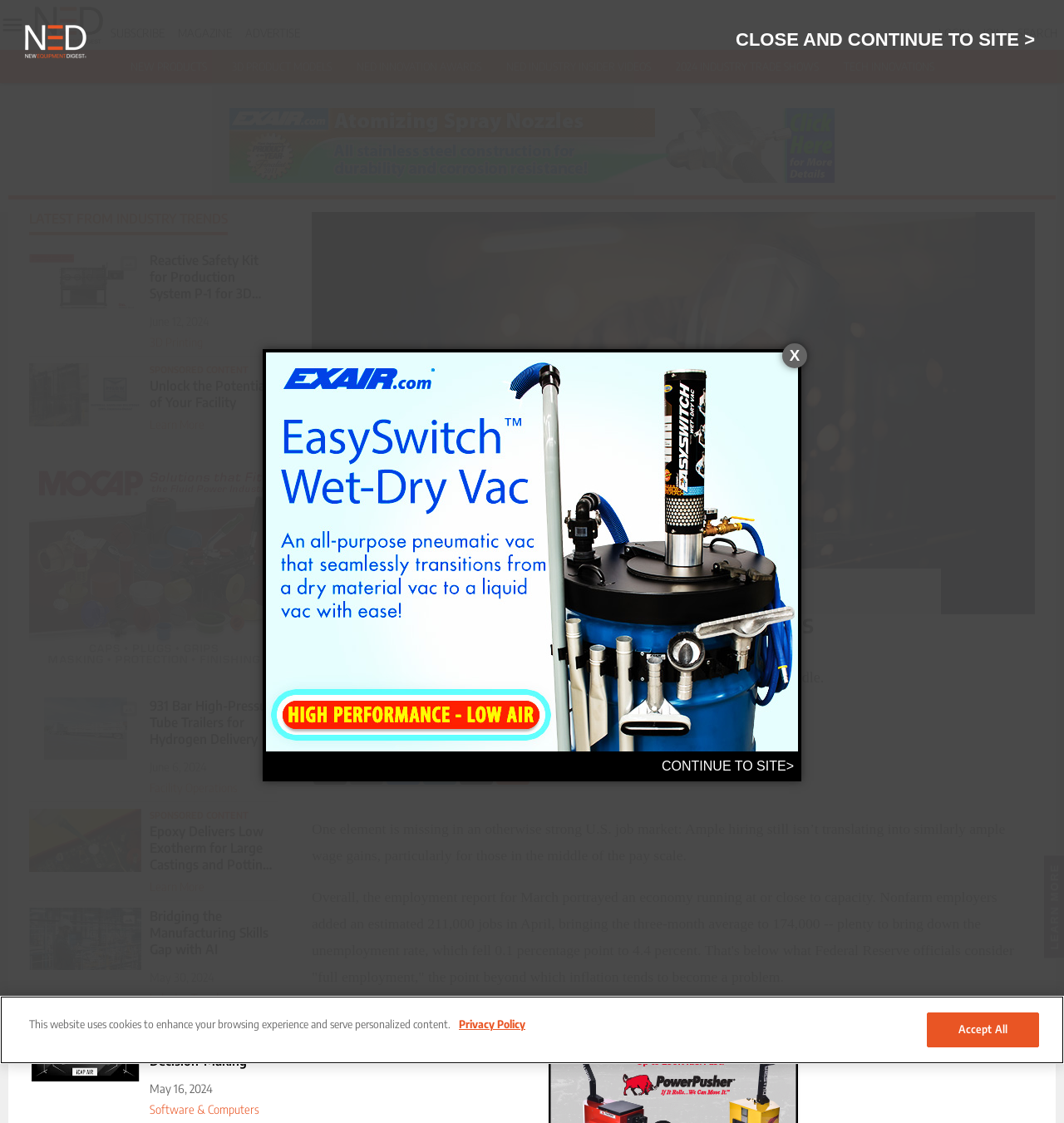Produce an extensive caption that describes everything on the webpage.

The webpage is titled "The Curious Case of the Missing Pay Raises | New Equipment Digest" and has a meta description that mentions the lack of wage gains, particularly in the middle. 

At the top of the page, there is a logo of "New Equipment Digest" with a link to the website, followed by a row of links to various sections such as "SUBSCRIBE", "MAGAZINE", "ADVERTISE", "LOGIN", and "JOIN". On the right side of the top section, there is a search bar. 

Below the top section, there are two columns of links. The left column has links to topics such as "Find Products", "Browse Suppliers", and "Industry Trends", while the right column has links to resources like "NED Directory", "NED Innovation Awards", and "3D Product Models". 

In the main content area, there are several articles and advertisements. The first article is titled "LATEST FROM INDUSTRY TRENDS" and has a figure with a link to "3D Printing". Below the figure, there is a link to an article about a "Reactive Safety Kit for Production System P-1 for 3D Printing of Titanium, Aluminum". 

The next section is sponsored content, with a figure and a link to "Unlock the Potential of Your Facility". Below this section, there is an advertisement iframe. 

The following sections are similar, with articles and sponsored content about facility operations, hydrogen delivery, and epoxy applications. Each section has a figure, a link to the article, and a date of publication. 

At the bottom of the page, there are links to social media platforms like Facebook and Twitter, as well as links to the website's privacy and cookie policy, and terms of service.